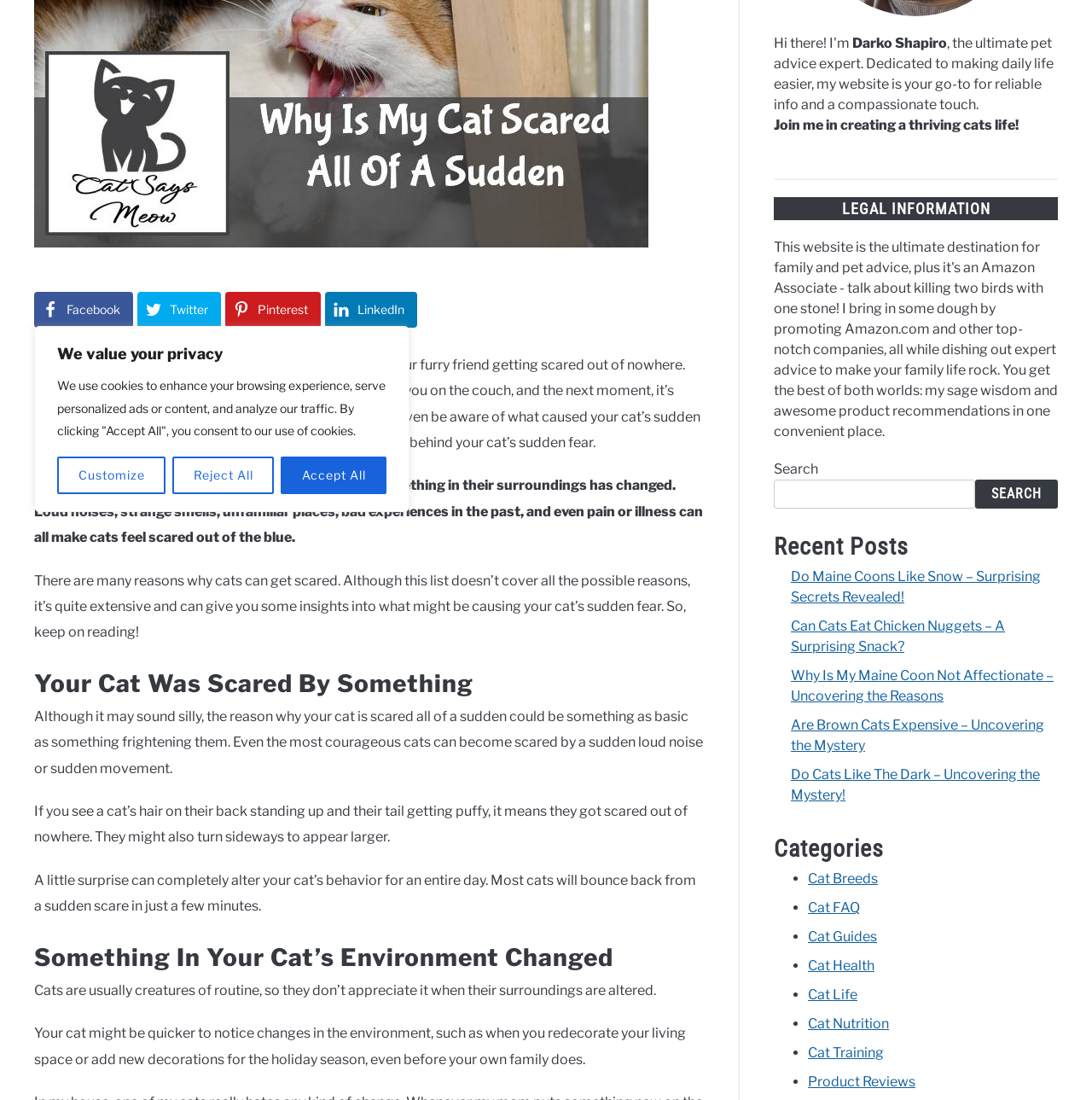Identify and provide the bounding box coordinates of the UI element described: "parent_node: SEARCH name="s"". The coordinates should be formatted as [left, top, right, bottom], with each number being a float between 0 and 1.

[0.709, 0.436, 0.893, 0.462]